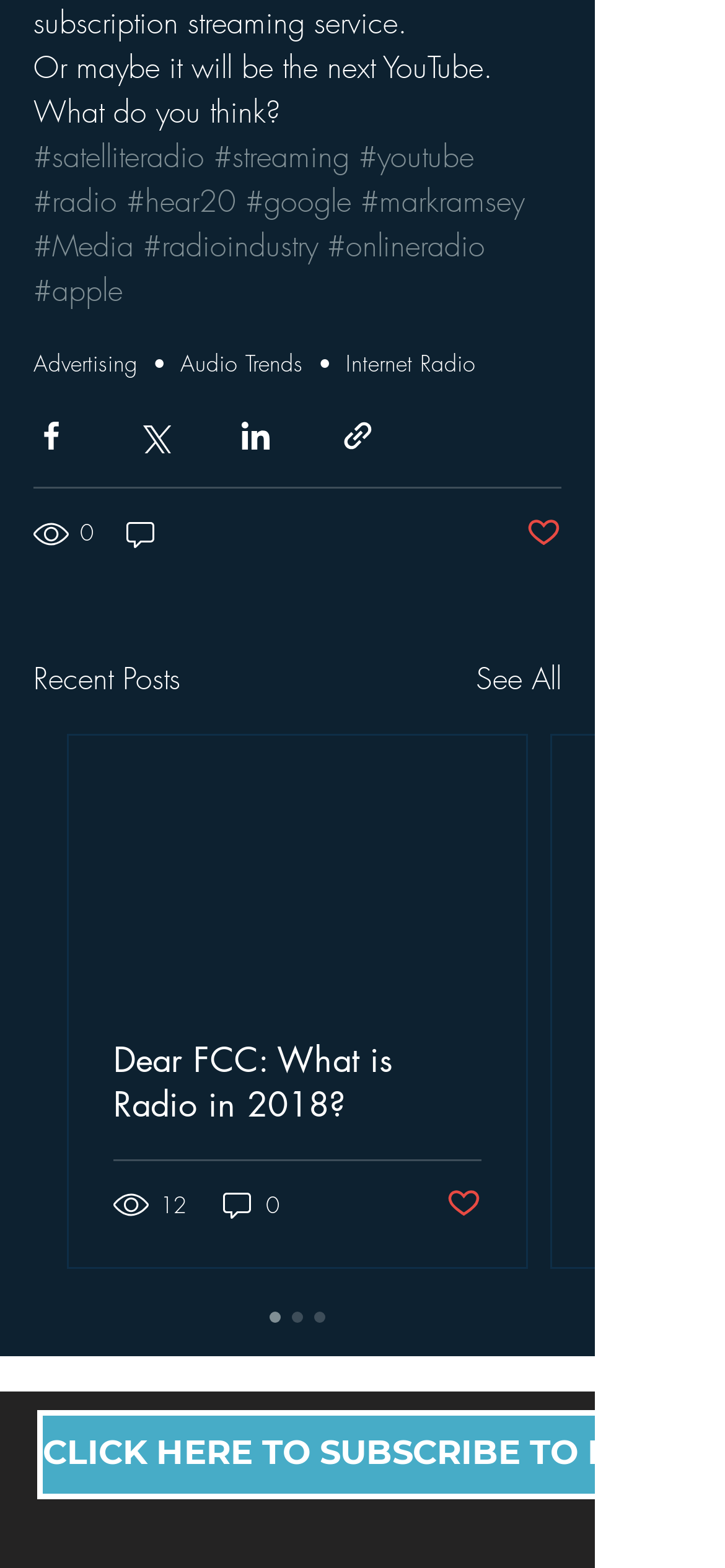Determine the bounding box coordinates of the element's region needed to click to follow the instruction: "Click on the 'CLICK HERE TO SUBSCRIBE TO BLOG!' link". Provide these coordinates as four float numbers between 0 and 1, formatted as [left, top, right, bottom].

[0.051, 0.899, 0.969, 0.956]